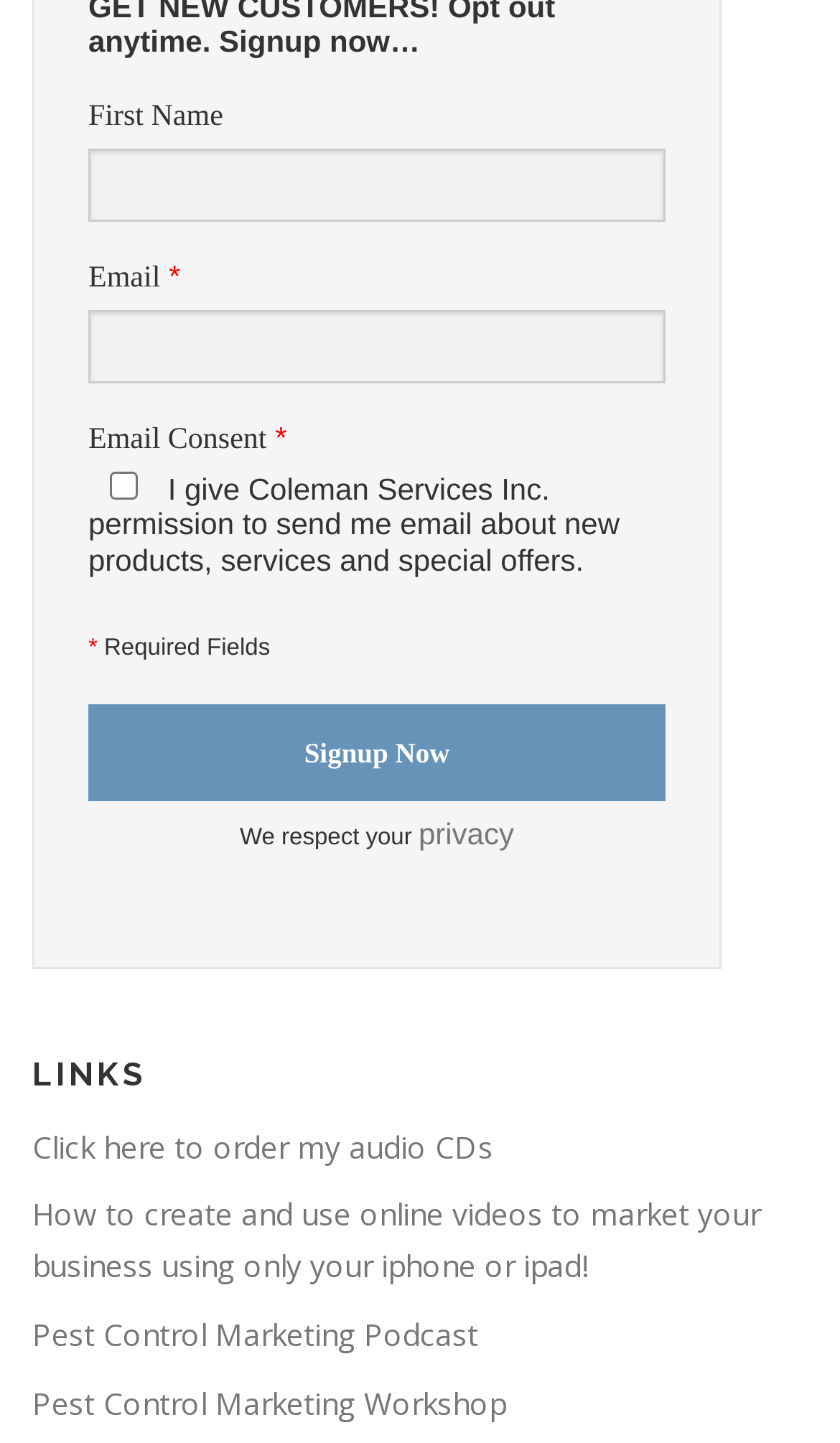Please identify the bounding box coordinates of the clickable region that I should interact with to perform the following instruction: "Read privacy policy". The coordinates should be expressed as four float numbers between 0 and 1, i.e., [left, top, right, bottom].

[0.498, 0.566, 0.612, 0.589]